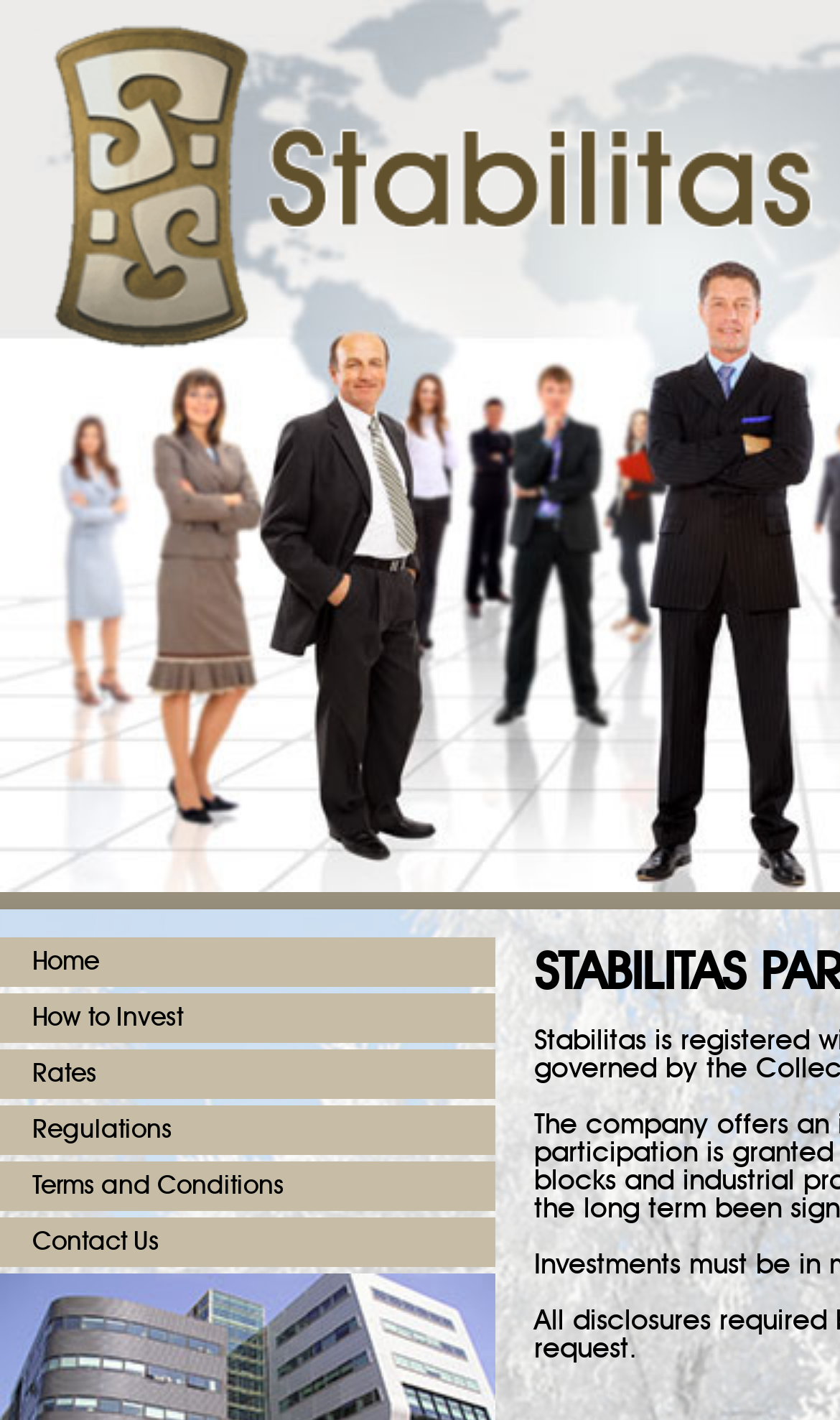How many navigation links are available?
Using the visual information, respond with a single word or phrase.

8